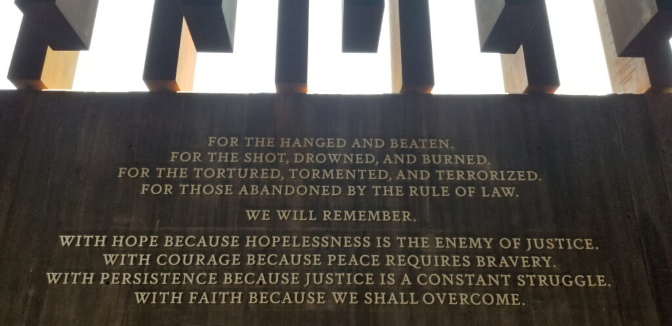What values are emphasized in the inscription?
Using the information from the image, answer the question thoroughly.

The inscription highlights the importance of hope, courage, persistence, and faith in the pursuit of justice and equality, emphasizing that these values are essential in overcoming adversity and achieving a more just society.